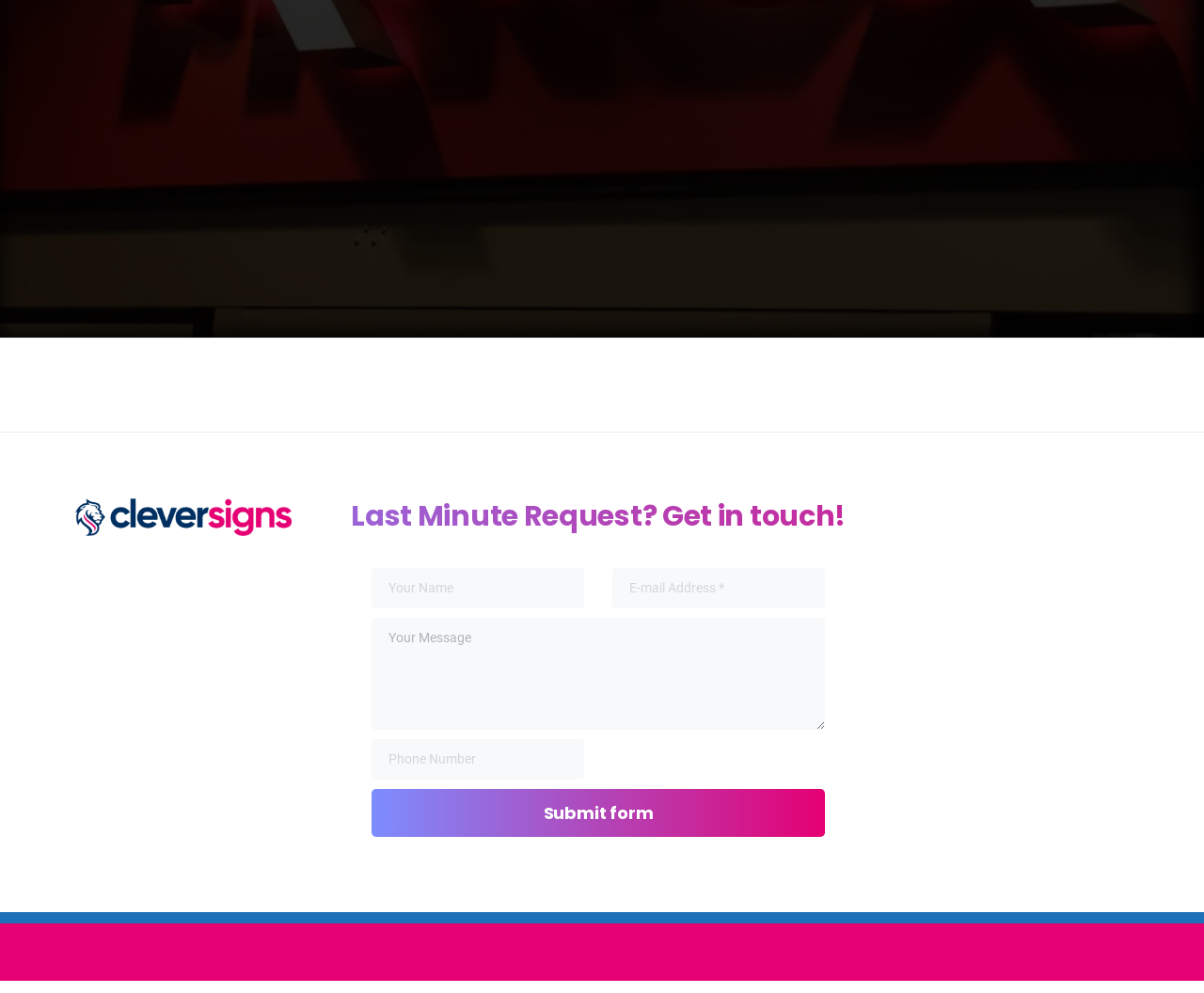What is the purpose of the form on the webpage?
Using the visual information, reply with a single word or short phrase.

Contact form